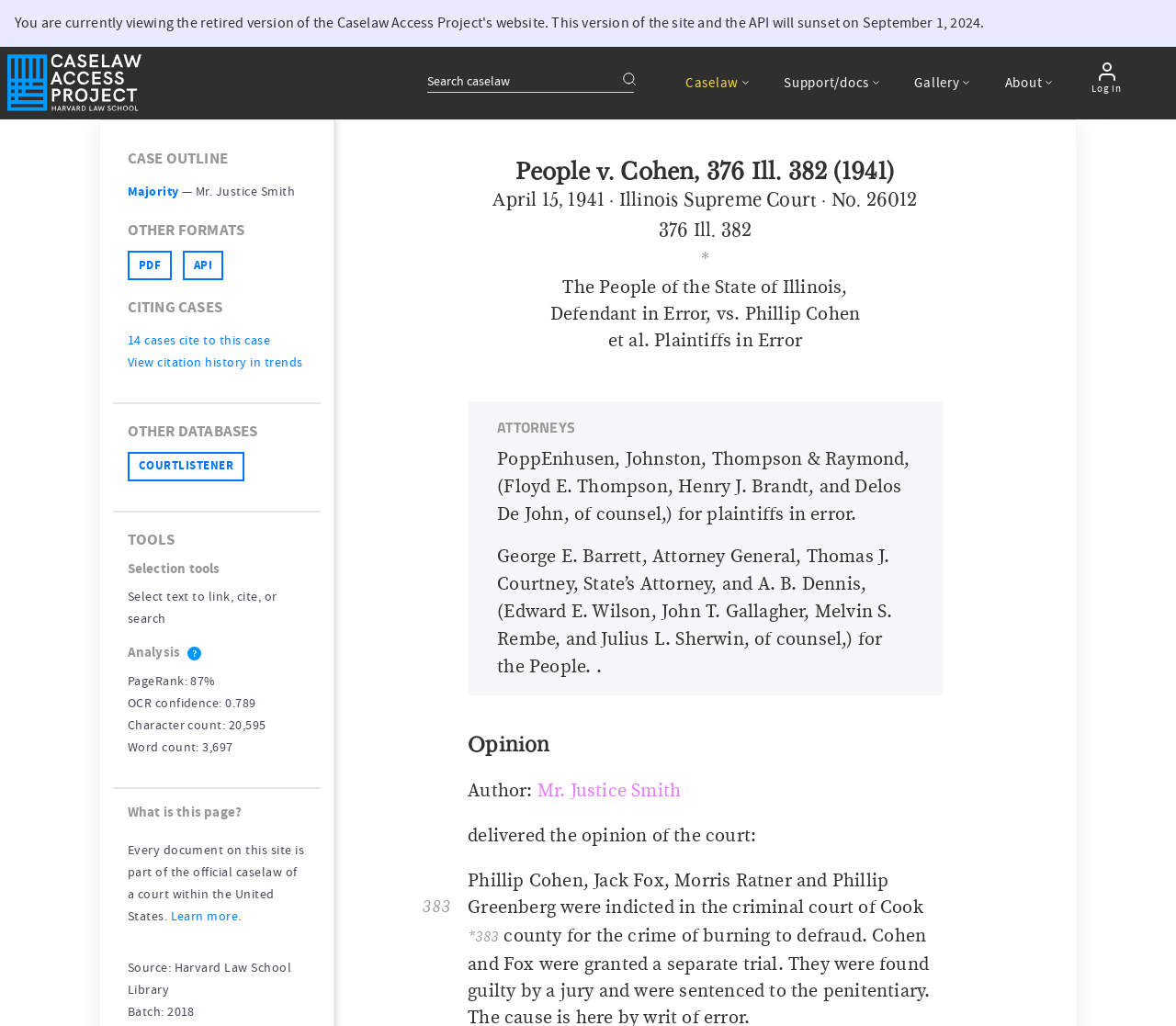Based on the element description, predict the bounding box coordinates (top-left x, top-left y, bottom-right x, bottom-right y) for the UI element in the screenshot: Free DME & DFIR Tools!

None